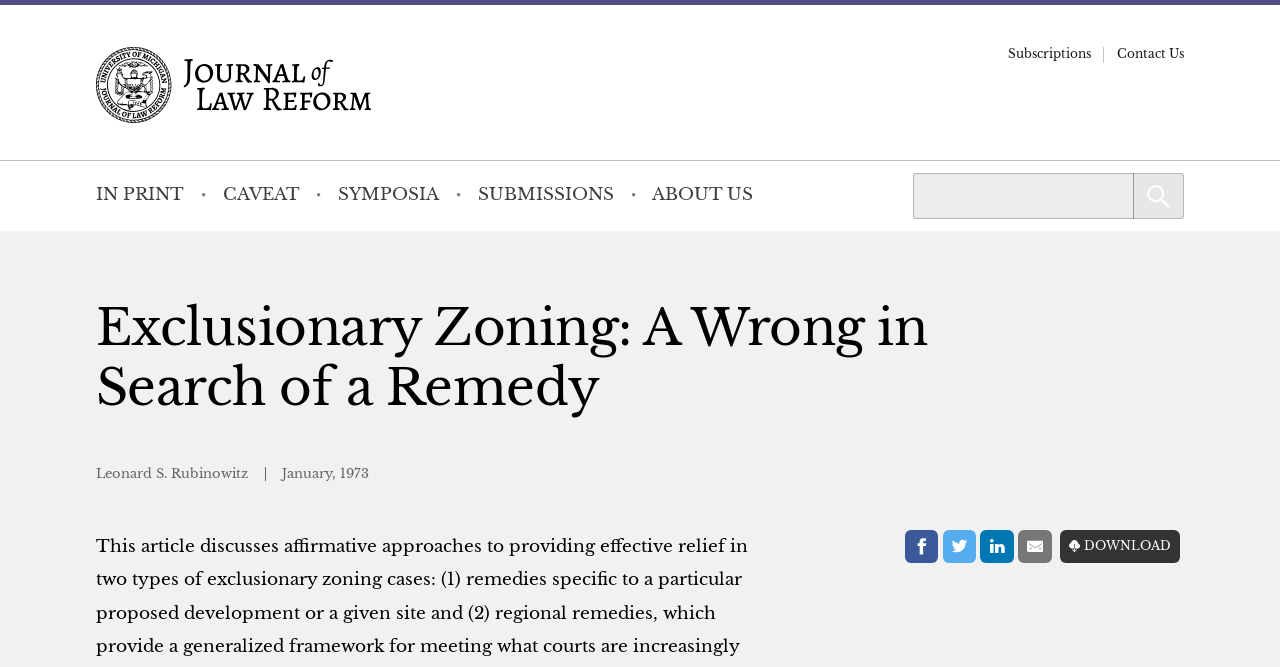Locate the heading on the webpage and return its text.

Exclusionary Zoning: A Wrong in Search of a Remedy